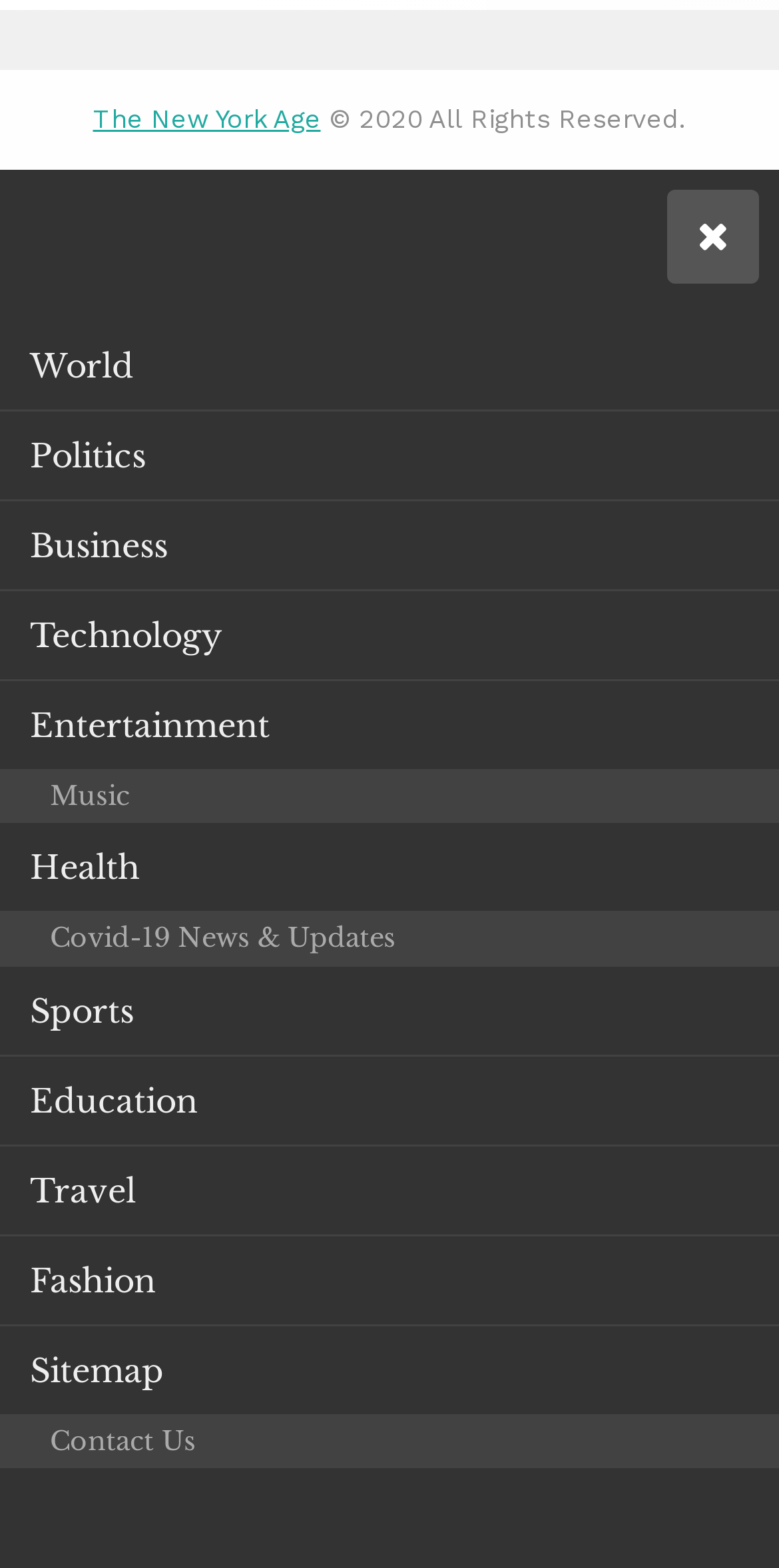Determine the bounding box coordinates of the section I need to click to execute the following instruction: "Click the Contact Us link". Provide the coordinates as four float numbers between 0 and 1, i.e., [left, top, right, bottom].

[0.0, 0.903, 1.0, 0.936]